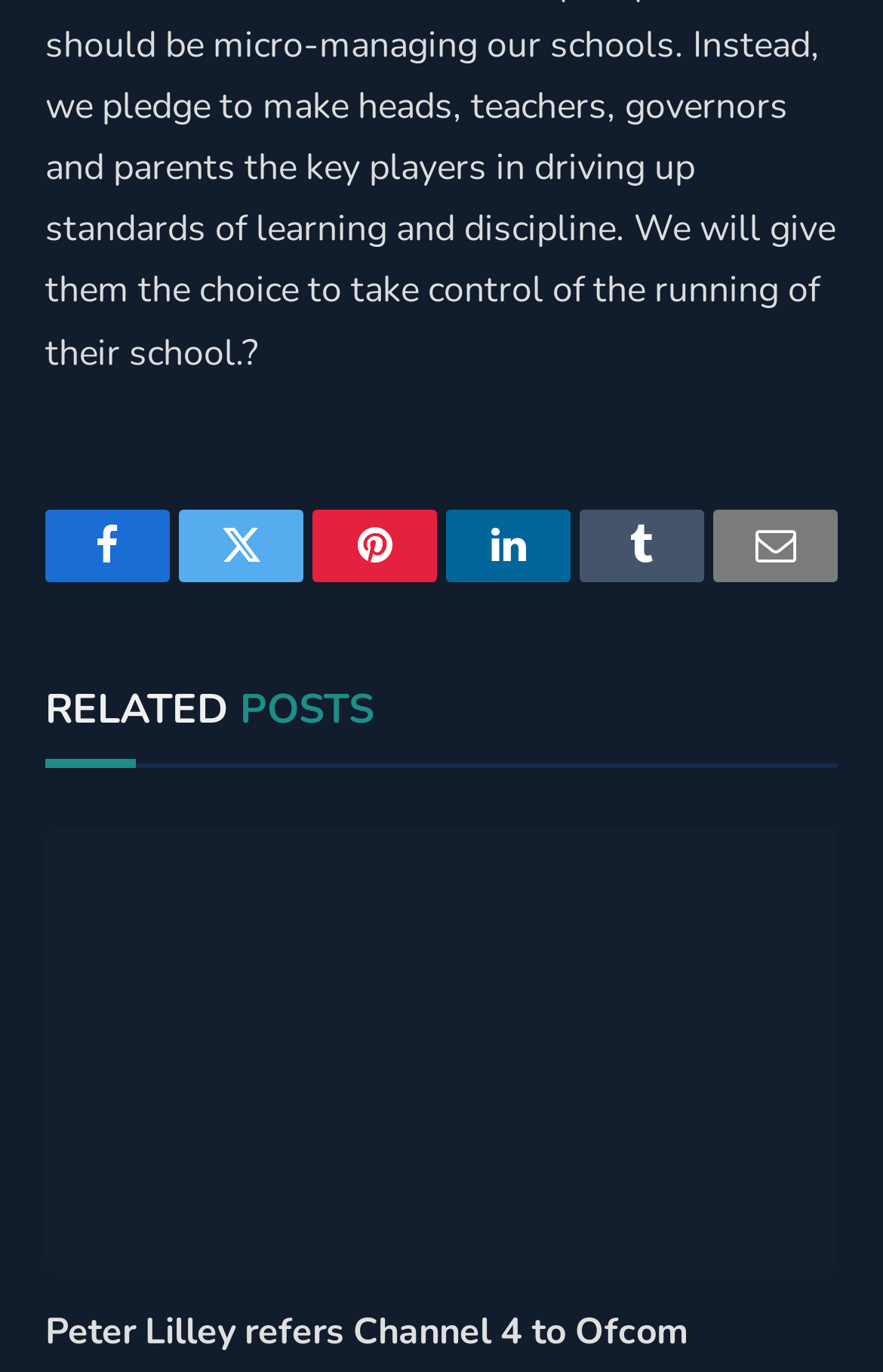Identify the bounding box coordinates for the UI element mentioned here: "Email". Provide the coordinates as four float values between 0 and 1, i.e., [left, top, right, bottom].

[0.808, 0.371, 0.949, 0.424]